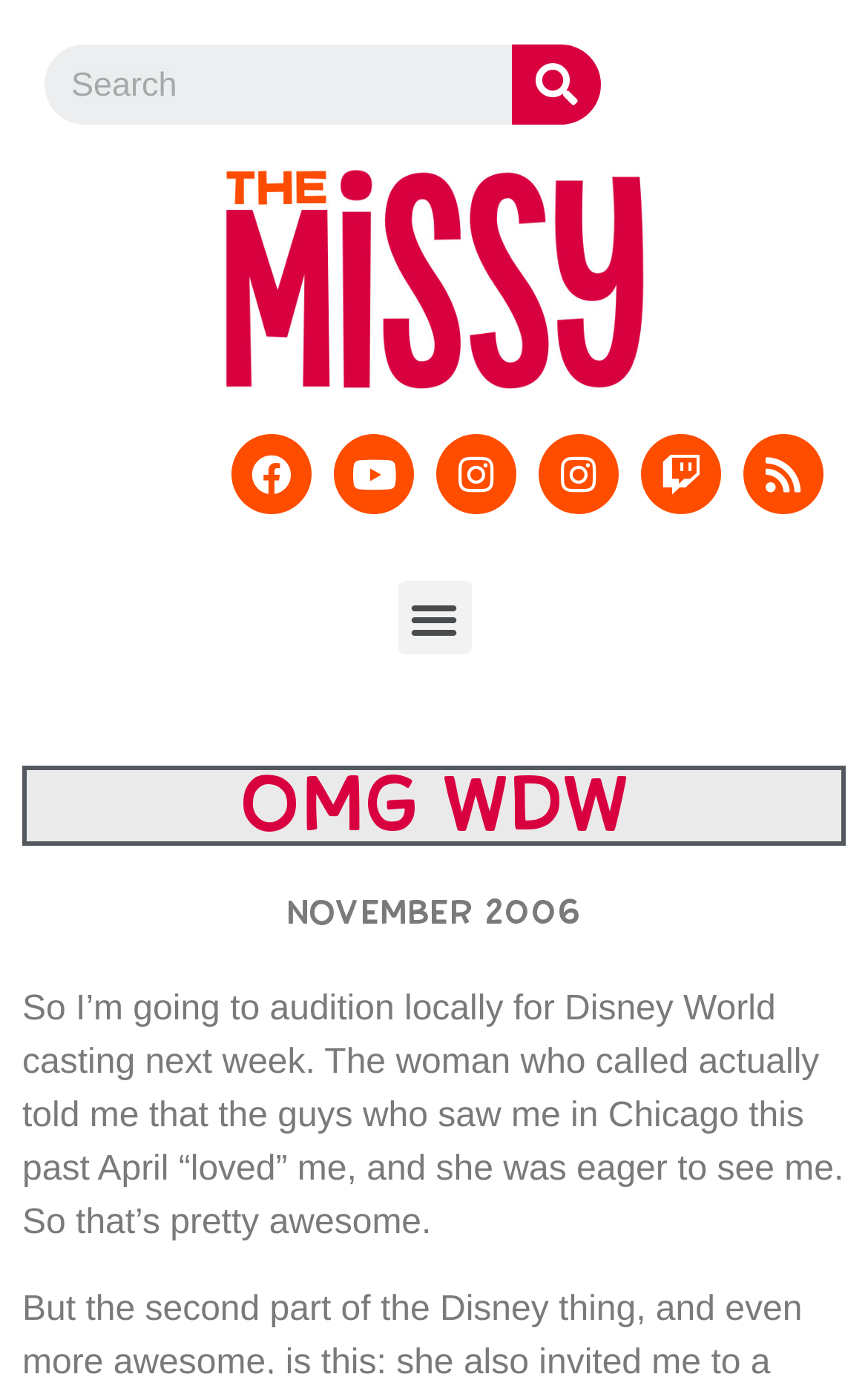Identify the bounding box for the given UI element using the description provided. Coordinates should be in the format (top-left x, top-left y, bottom-right x, bottom-right y) and must be between 0 and 1. Here is the description: Menu

[0.458, 0.423, 0.542, 0.477]